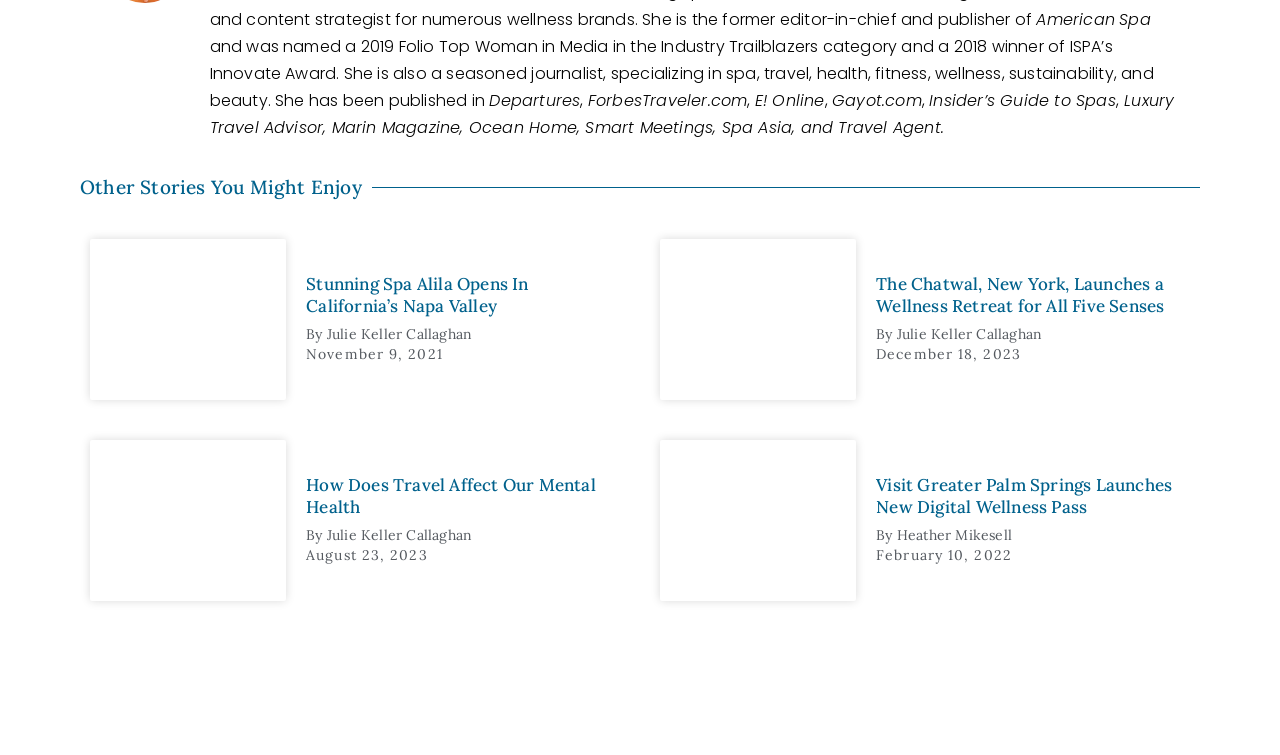Given the element description, predict the bounding box coordinates in the format (top-left x, top-left y, bottom-right x, bottom-right y). Make sure all values are between 0 and 1. Here is the element description: Heather Mikesell

[0.701, 0.697, 0.791, 0.721]